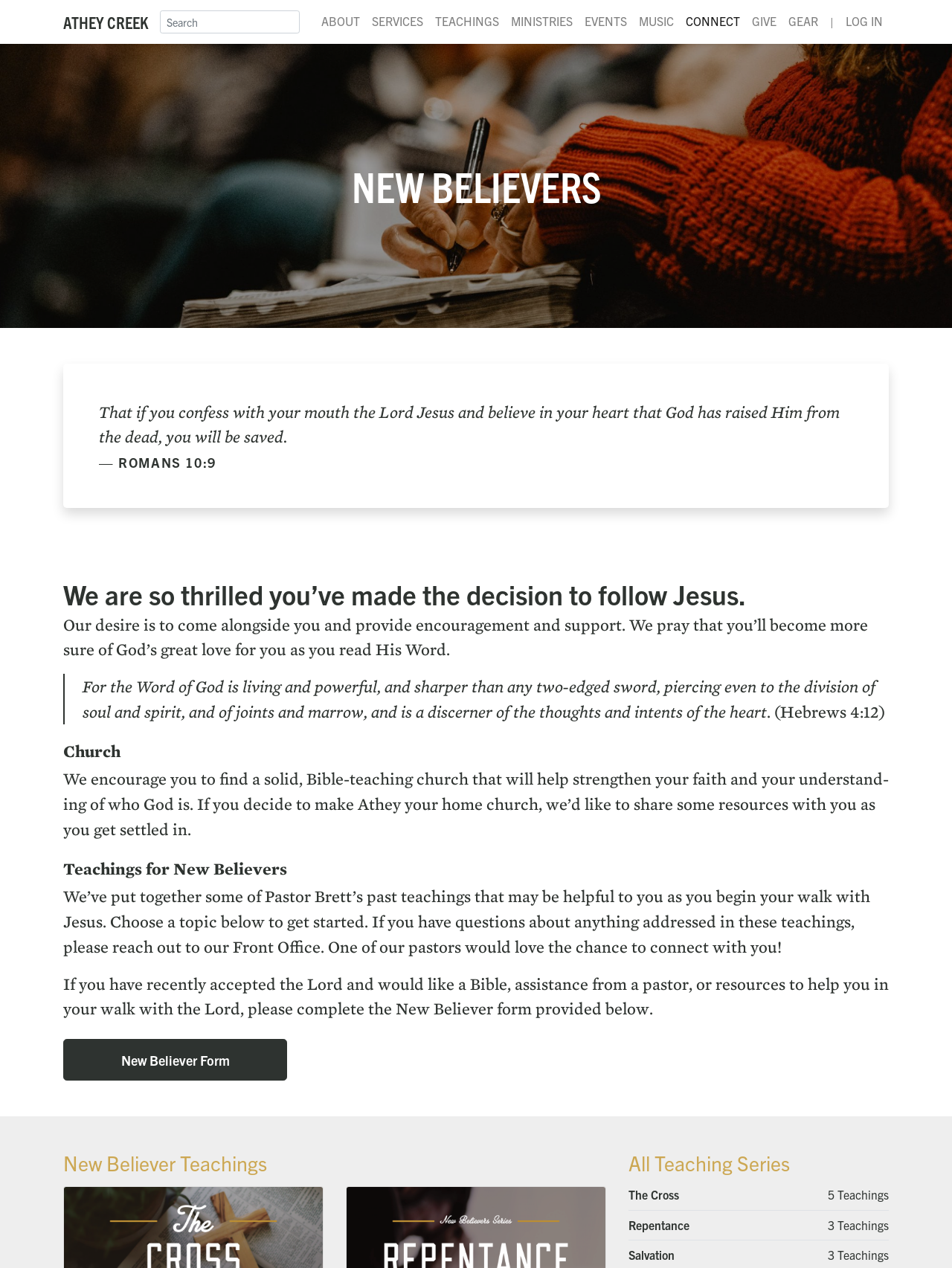How many teaching series are available?
Based on the content of the image, thoroughly explain and answer the question.

I found the teaching series by looking at the links with text 'The Cross', 'Repentance', and 'Salvation', which suggests that there are at least 3 teaching series available.